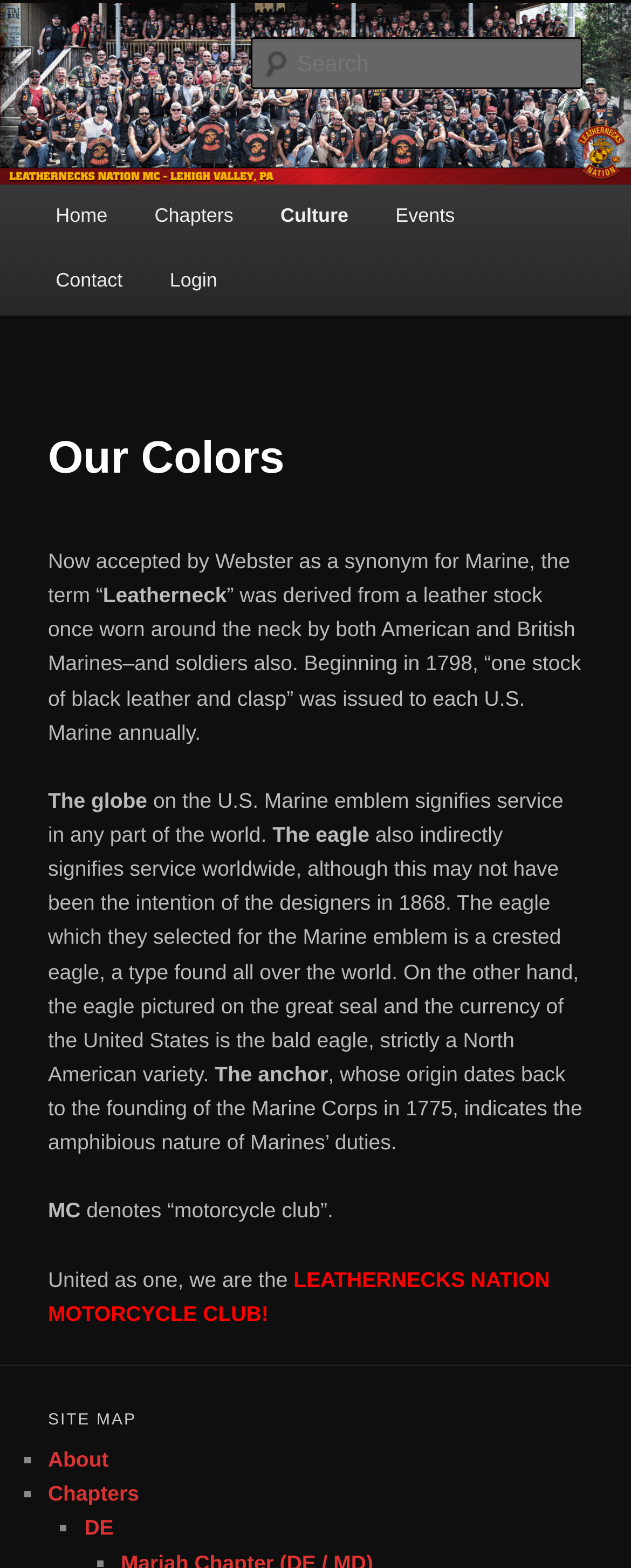Identify the bounding box coordinates for the UI element described as: "parent_node: Search name="s" placeholder="Search"".

[0.396, 0.024, 0.924, 0.057]